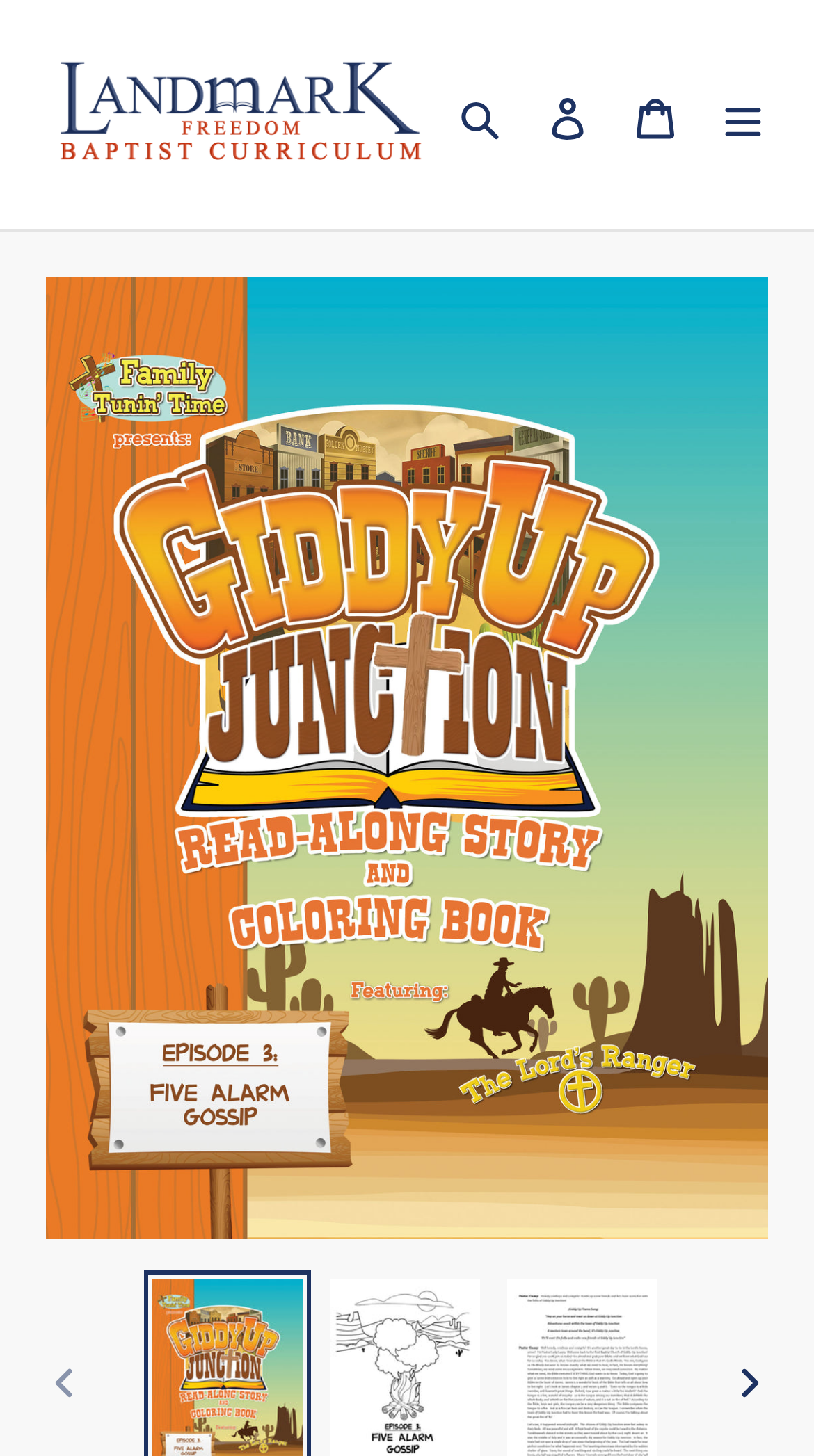Give a one-word or short phrase answer to this question: 
What is the title of the episode?

GIDDY UP JUNCTION EPISODE 3: FIVE ALARM GOSSIP